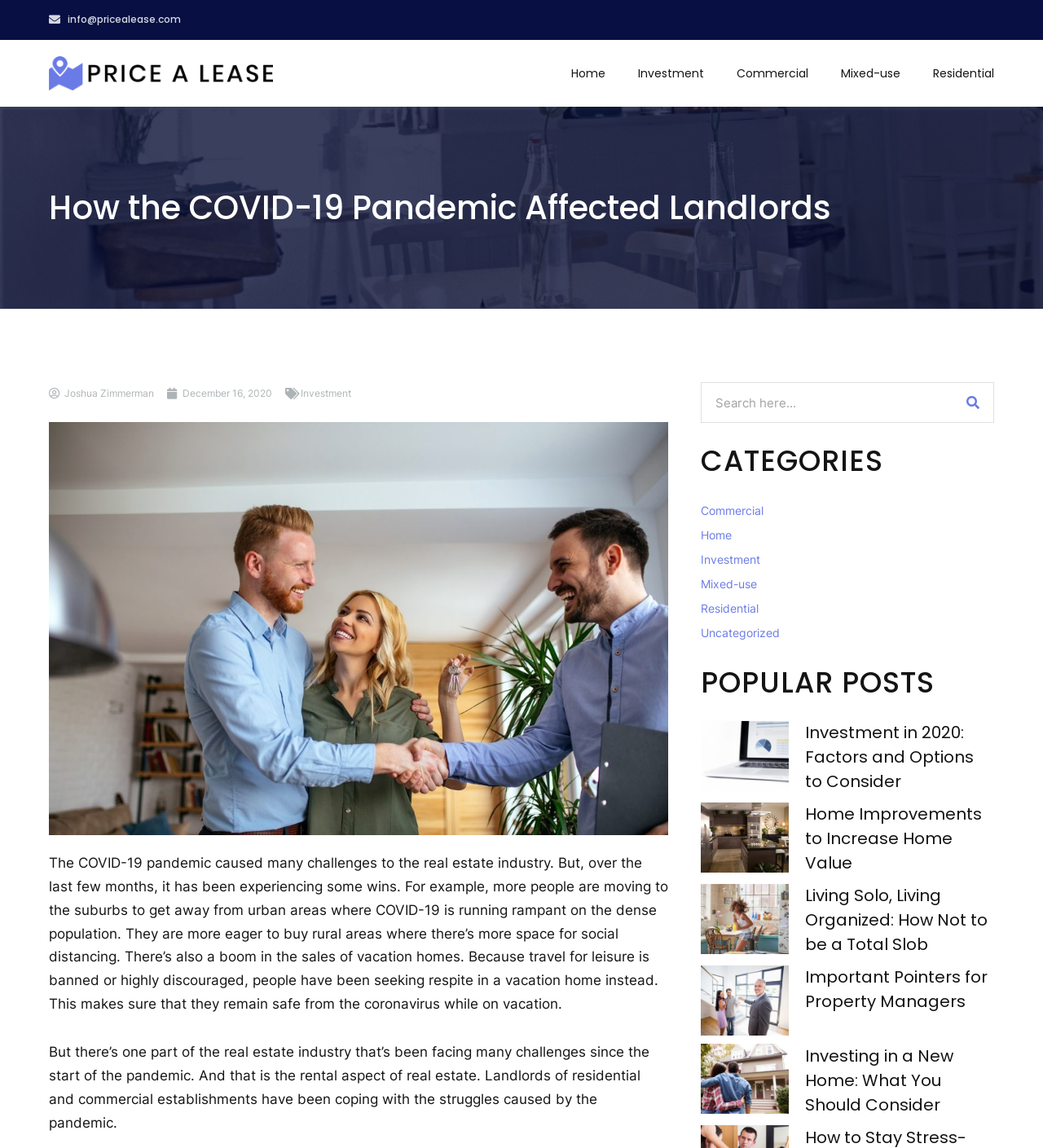Please answer the following question using a single word or phrase: 
What is the purpose of the search box?

To search